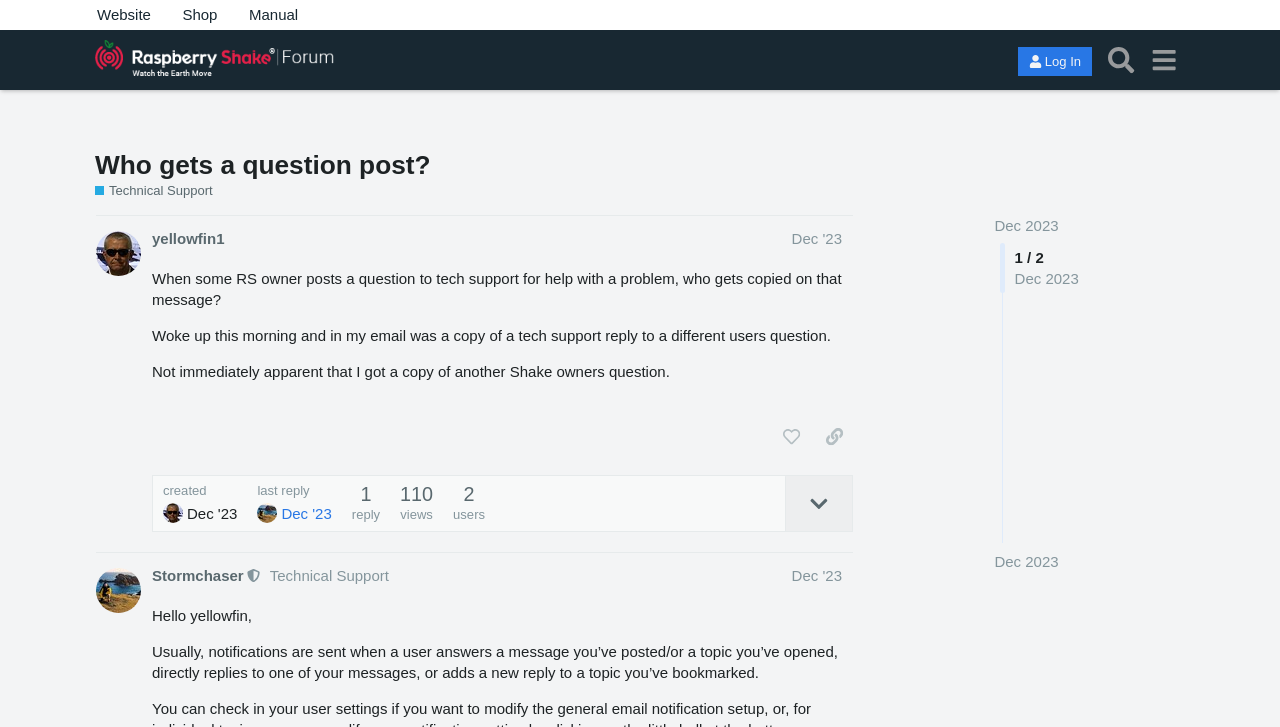Who is the moderator in this conversation?
From the image, respond using a single word or phrase.

Stormchaser